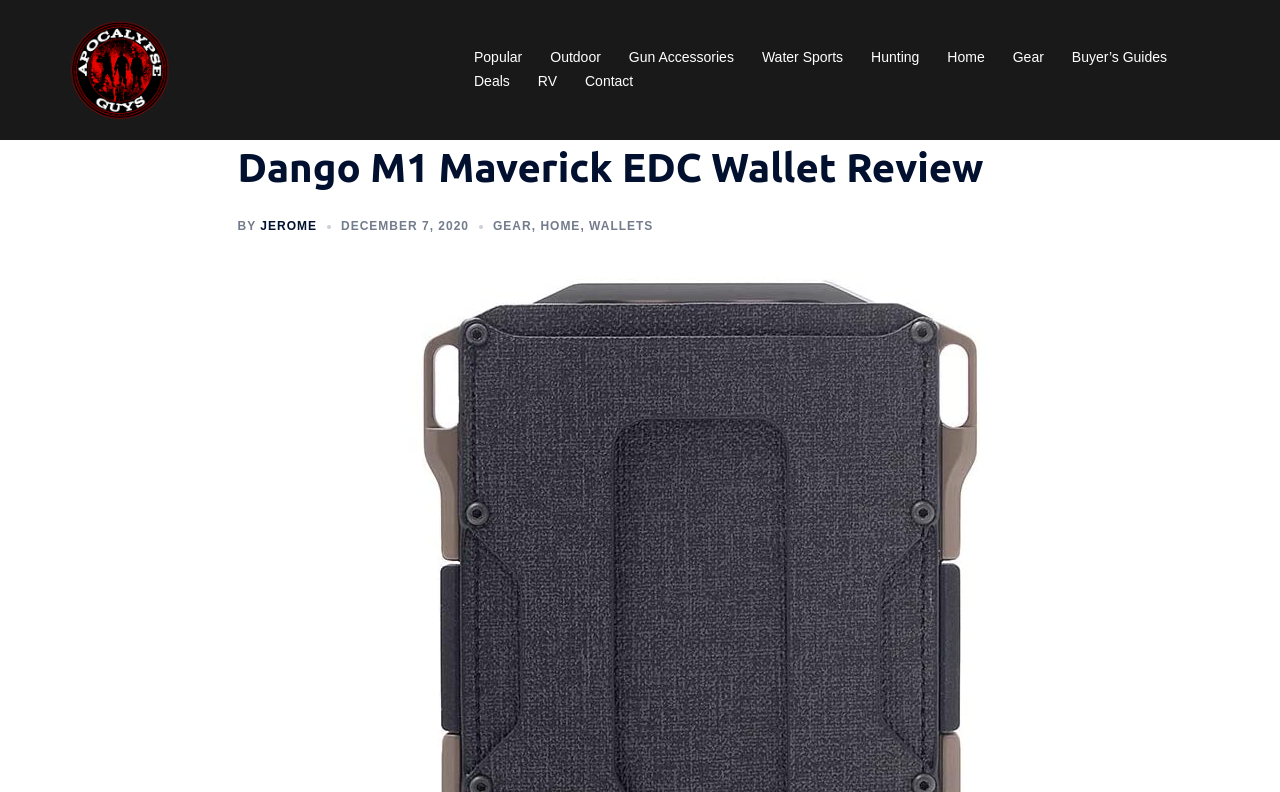Describe all the key features and sections of the webpage thoroughly.

The webpage is a review of the Dango M1 Maverick EDC wallet. At the top left, there is a logo of "Apocalypse Guys" with a link to the website, accompanied by an image of the same name. Below the logo, there is a navigation menu with 9 links: "Popular", "Outdoor", "Gun Accessories", "Water Sports", "Hunting", "Home", "Gear", "Buyer's Guides", and "Deals". These links are aligned horizontally and take up about half of the screen width.

Further down, there is a header section with a heading that reads "Dango M1 Maverick EDC Wallet Review". Below the heading, there is a byline that indicates the article was written by "JEROME" on "DECEMBER 7, 2020". The byline also includes links to "GEAR" and "HOME" categories, separated by commas.

The overall layout of the webpage suggests that it is a review or article about the Dango M1 Maverick EDC wallet, with a focus on outdoor gear and accessories.